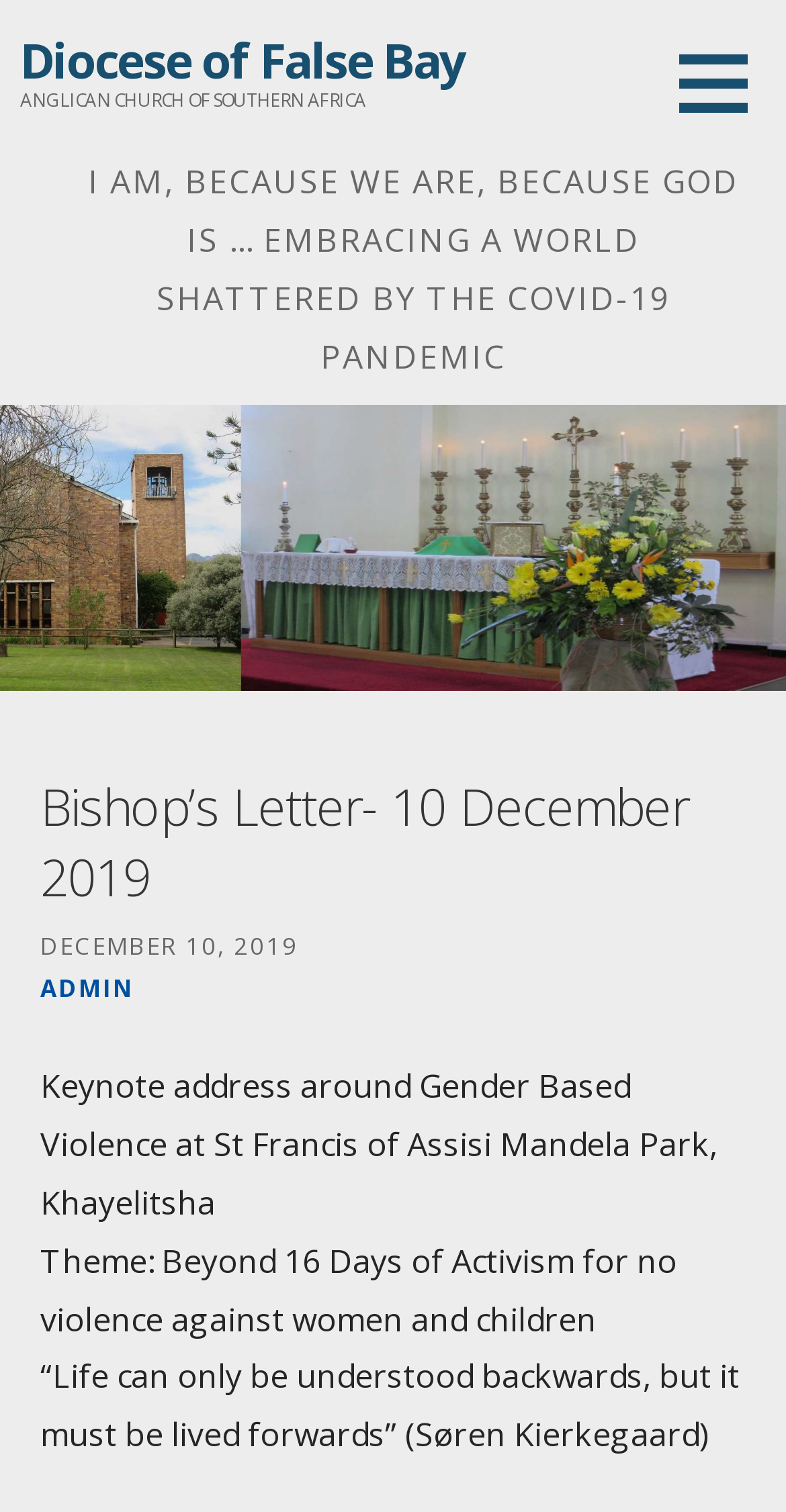Refer to the image and answer the question with as much detail as possible: What is the purpose of the webpage?

I determined the answer by analyzing the overall structure and content of the webpage, which suggests that the primary purpose is to share the Bishop's Letter dated 10 December 2019, including the keynote address and other related information.